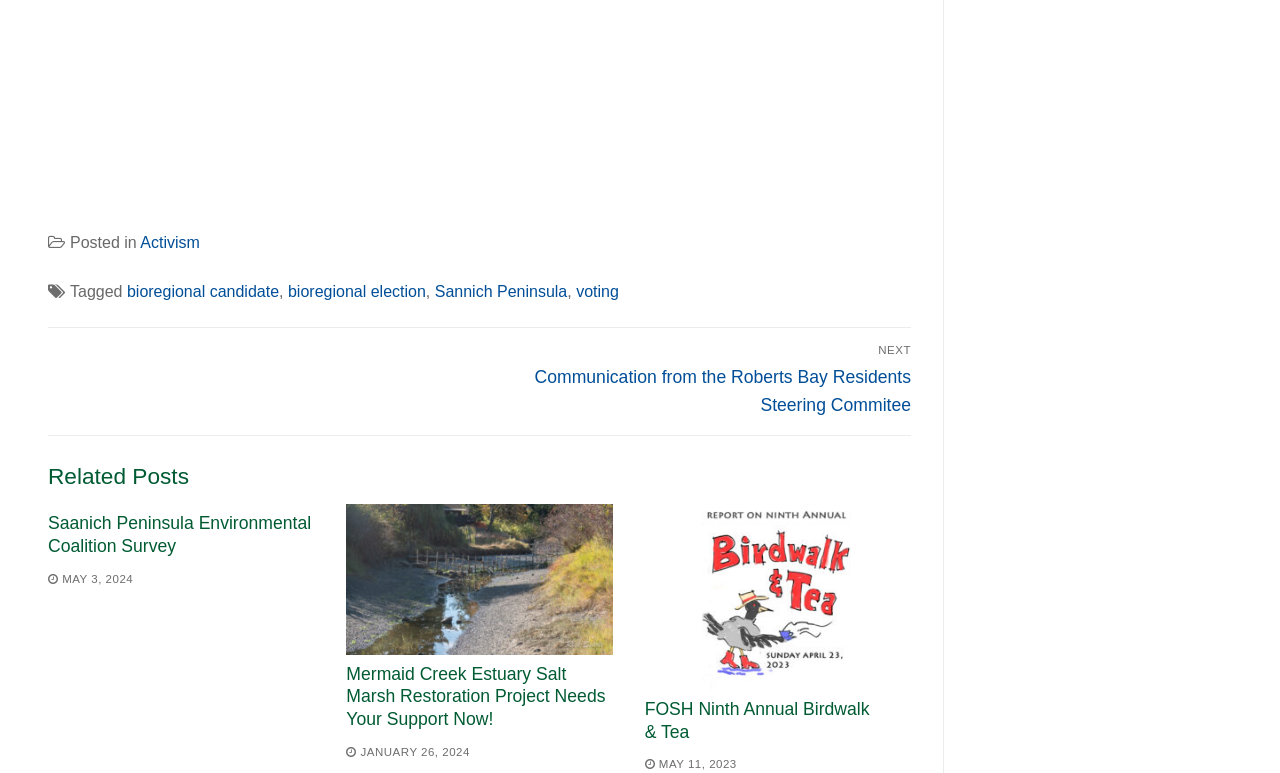Pinpoint the bounding box coordinates of the clickable area needed to execute the instruction: "Read the 'Saanich Peninsula Environmental Coalition Survey'". The coordinates should be specified as four float numbers between 0 and 1, i.e., [left, top, right, bottom].

[0.038, 0.664, 0.243, 0.72]